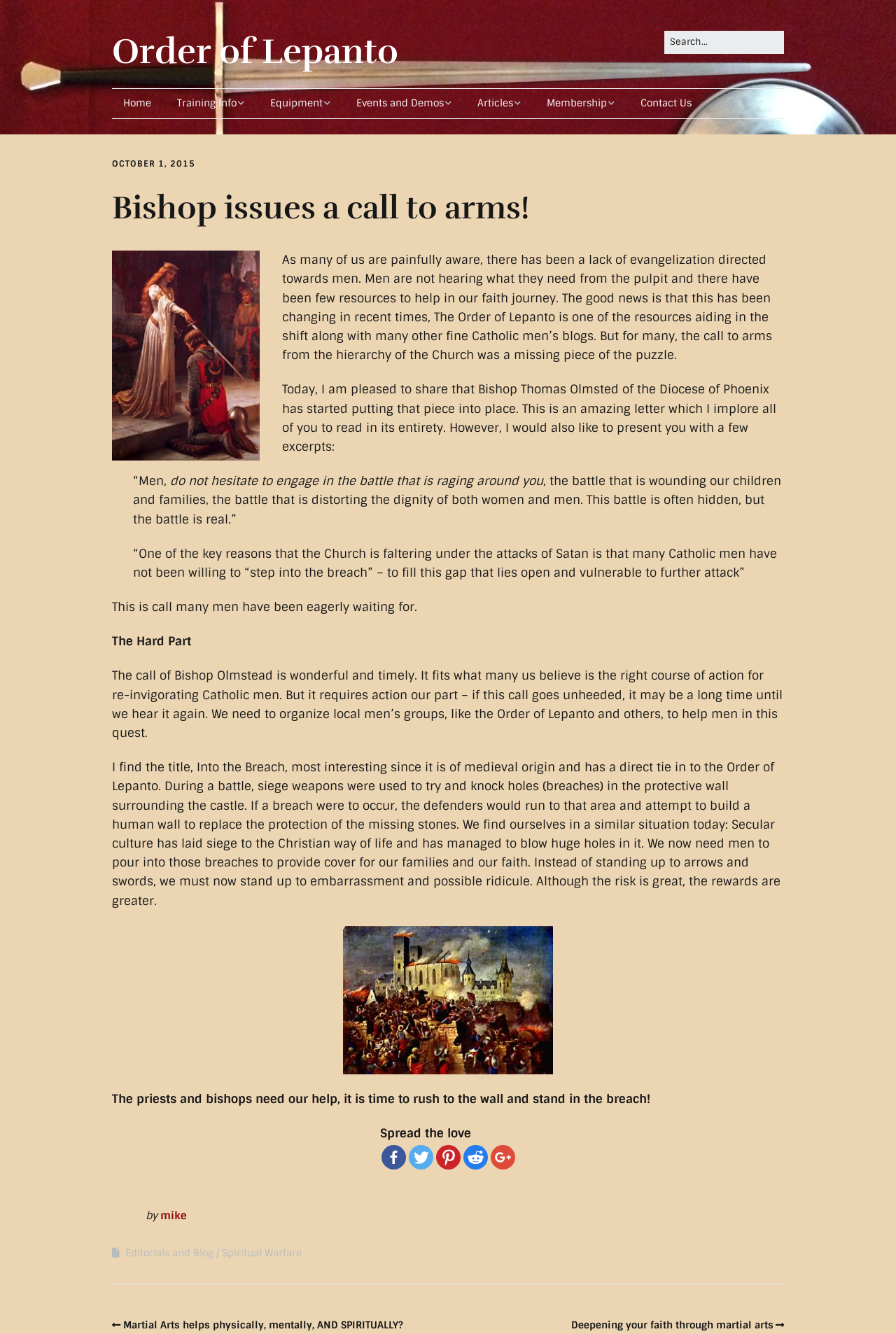Predict the bounding box coordinates for the UI element described as: "Equipment". The coordinates should be four float numbers between 0 and 1, presented as [left, top, right, bottom].

[0.289, 0.067, 0.381, 0.088]